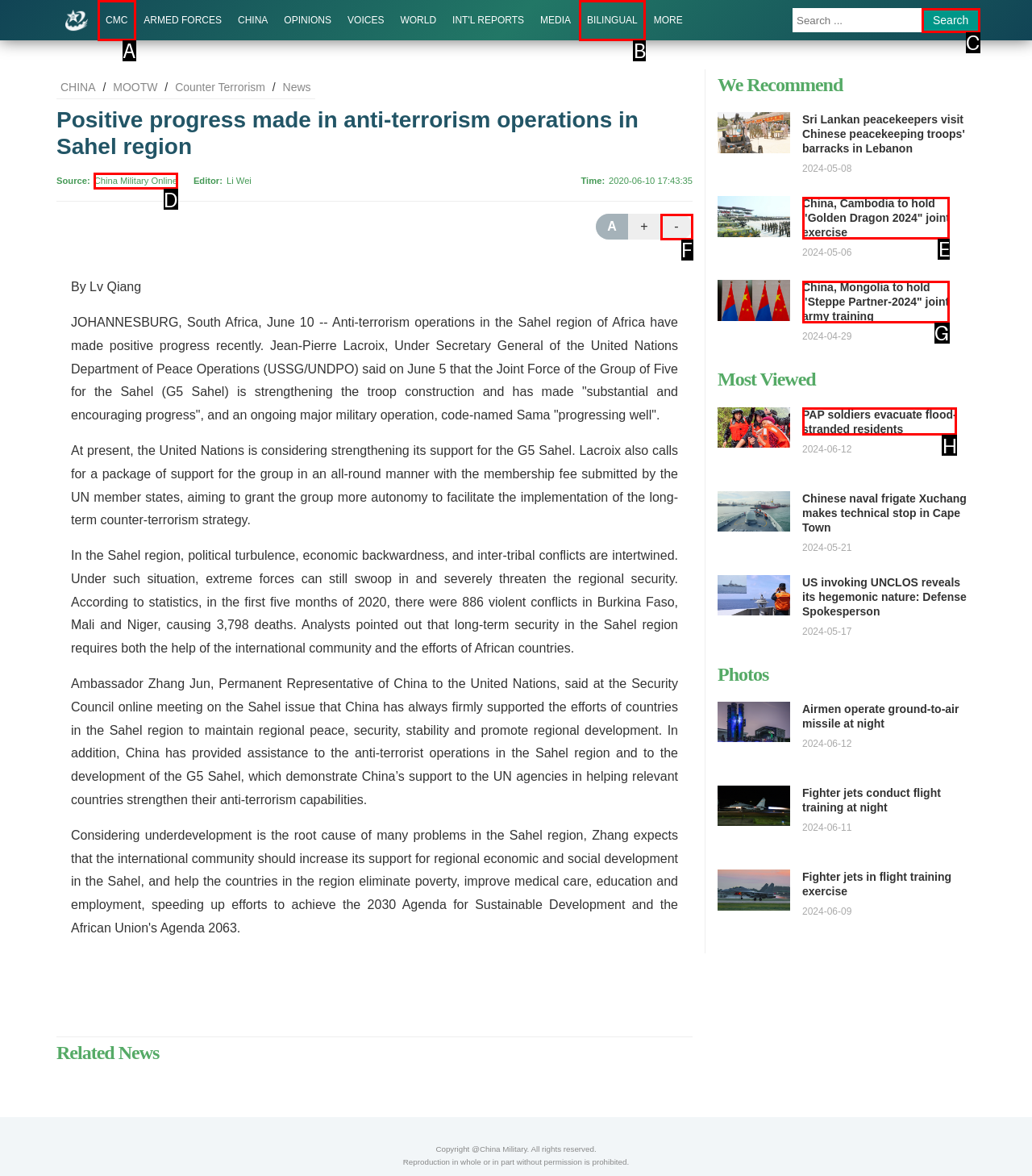What option should I click on to execute the task: Visit China Military Online? Give the letter from the available choices.

D